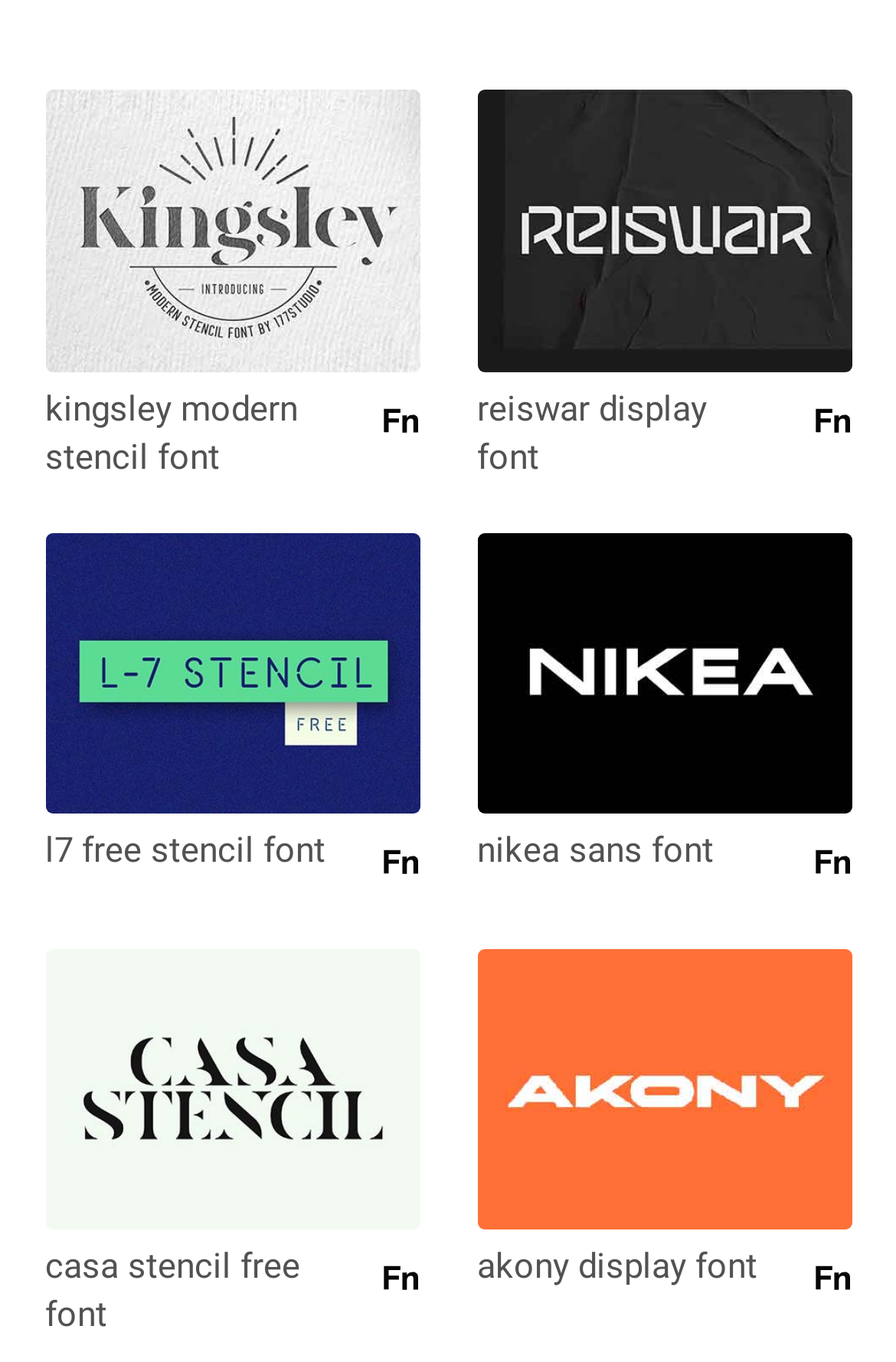Could you determine the bounding box coordinates of the clickable element to complete the instruction: "explore Reiswar Display Font"? Provide the coordinates as four float numbers between 0 and 1, i.e., [left, top, right, bottom].

[0.532, 0.067, 0.95, 0.278]